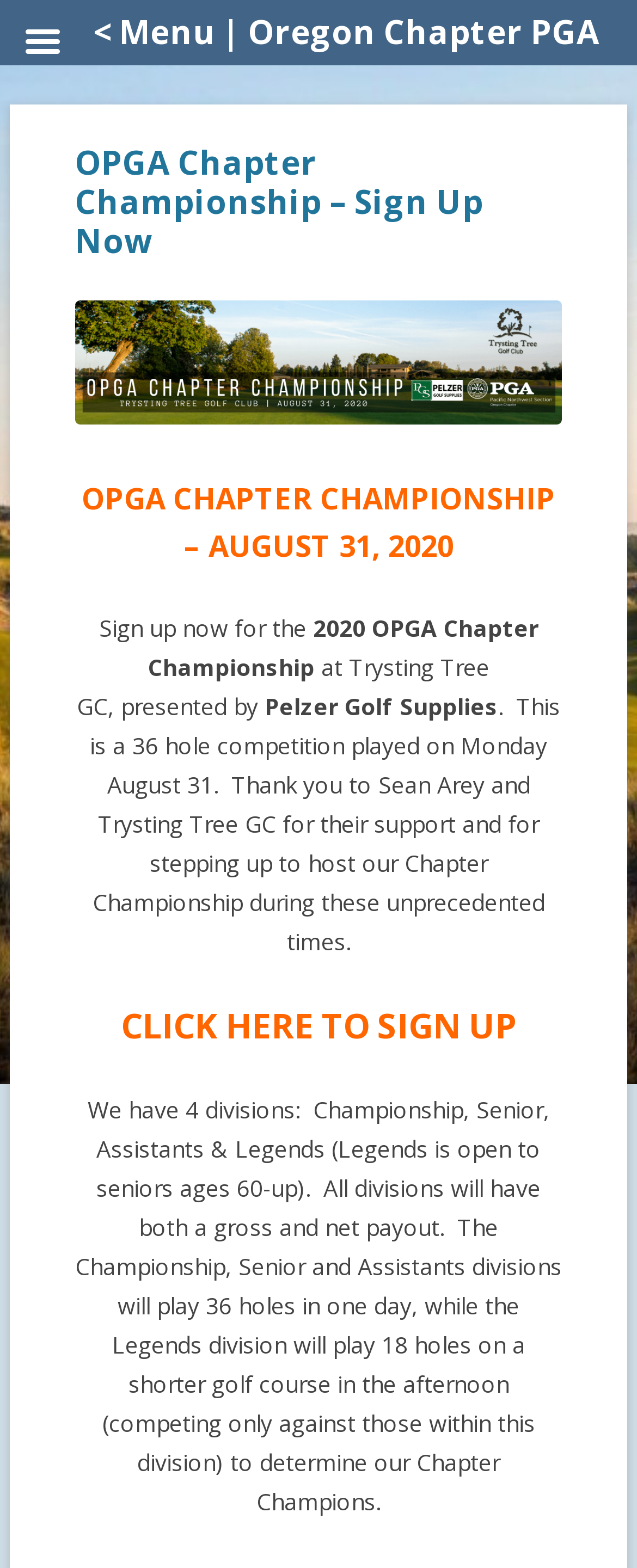Using the details in the image, give a detailed response to the question below:
How many divisions are there in the OPGA Chapter Championship?

The number of divisions in the OPGA Chapter Championship can be found in the static text element, which states 'We have 4 divisions: Championship, Senior, Assistants & Legends'.